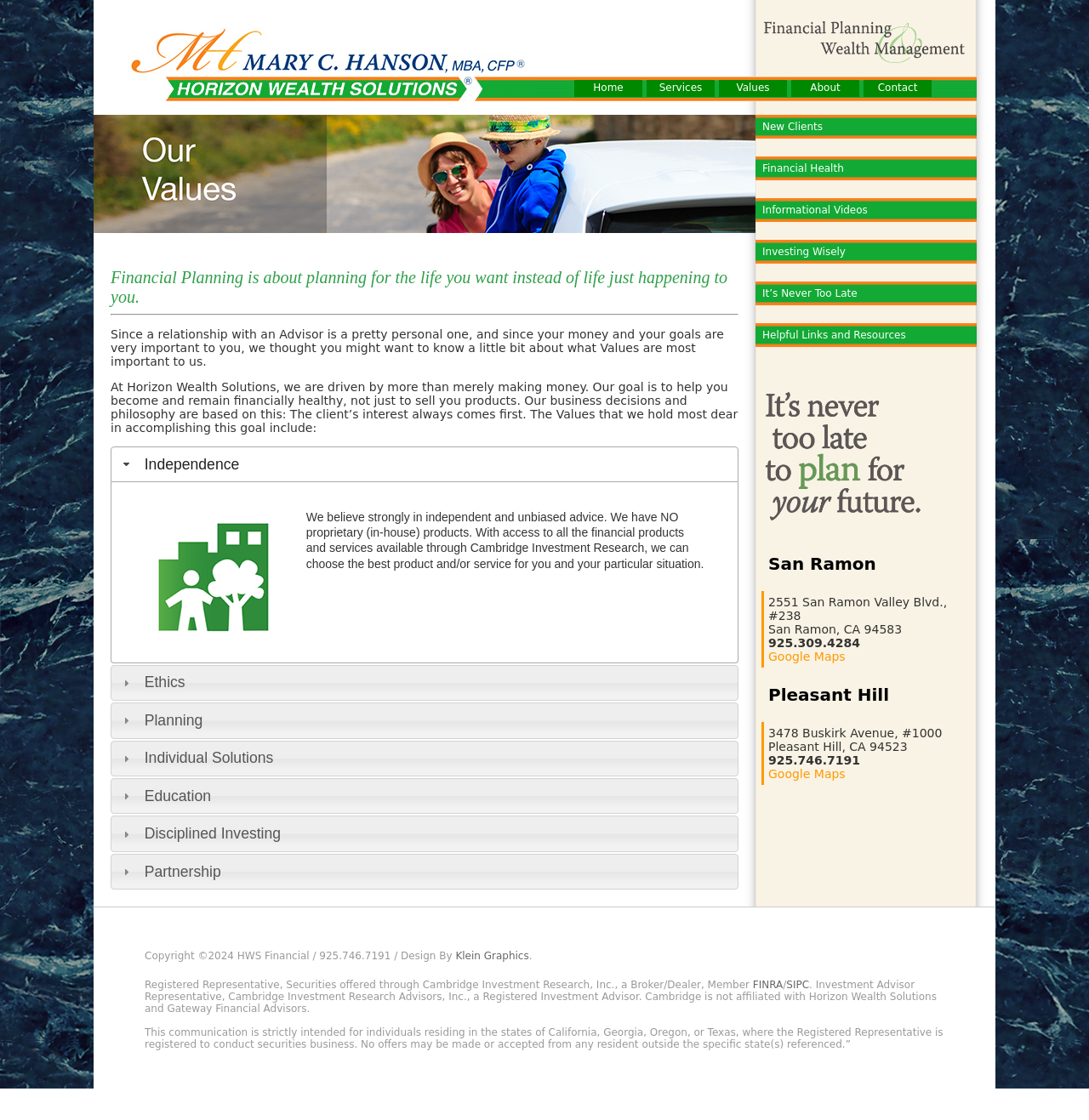Show the bounding box coordinates of the element that should be clicked to complete the task: "Click on the 'Home' link".

[0.527, 0.071, 0.59, 0.087]